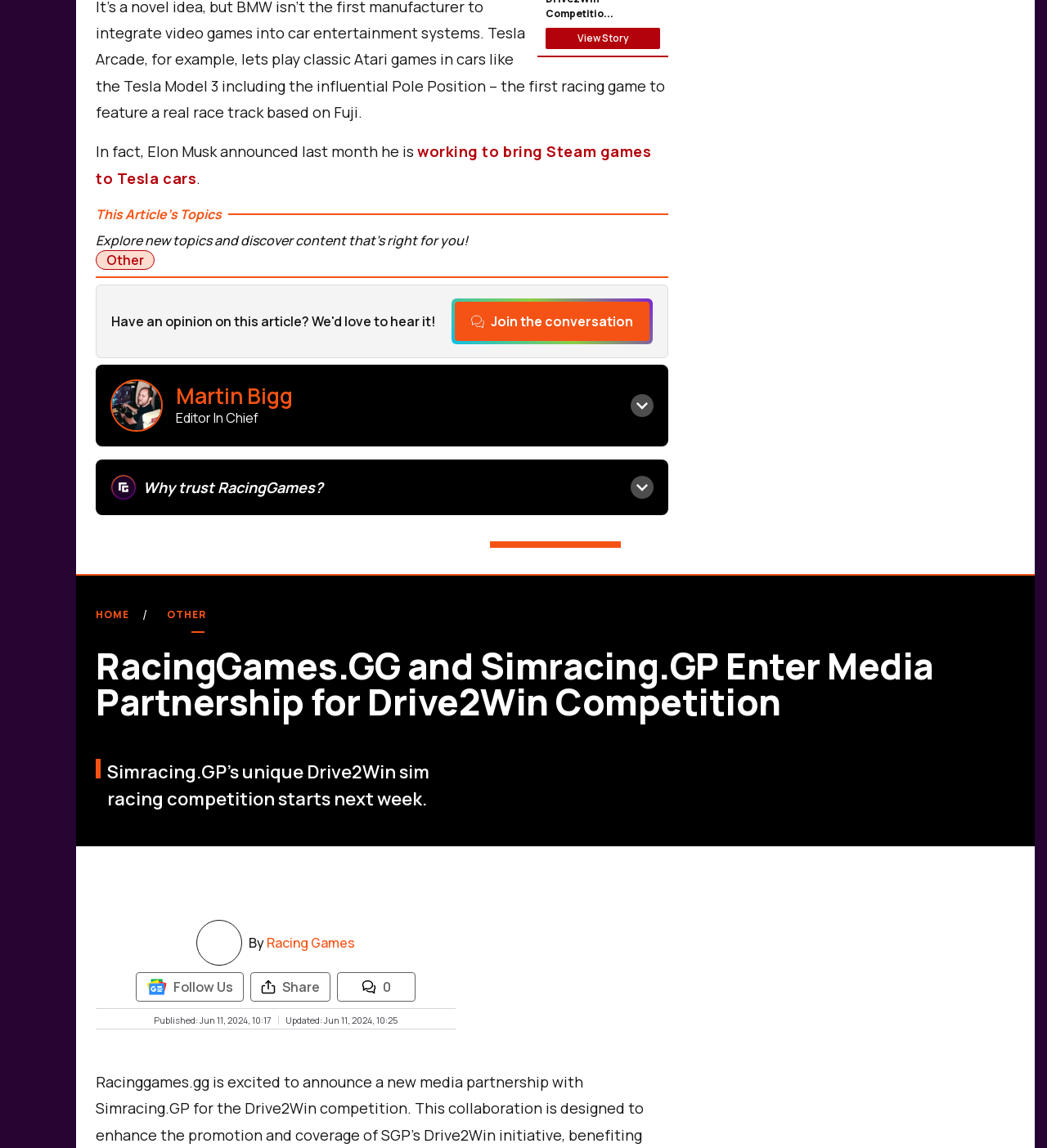Please locate the bounding box coordinates of the element's region that needs to be clicked to follow the instruction: "View a family tree from Gedcom file". The bounding box coordinates should be provided as four float numbers between 0 and 1, i.e., [left, top, right, bottom].

None